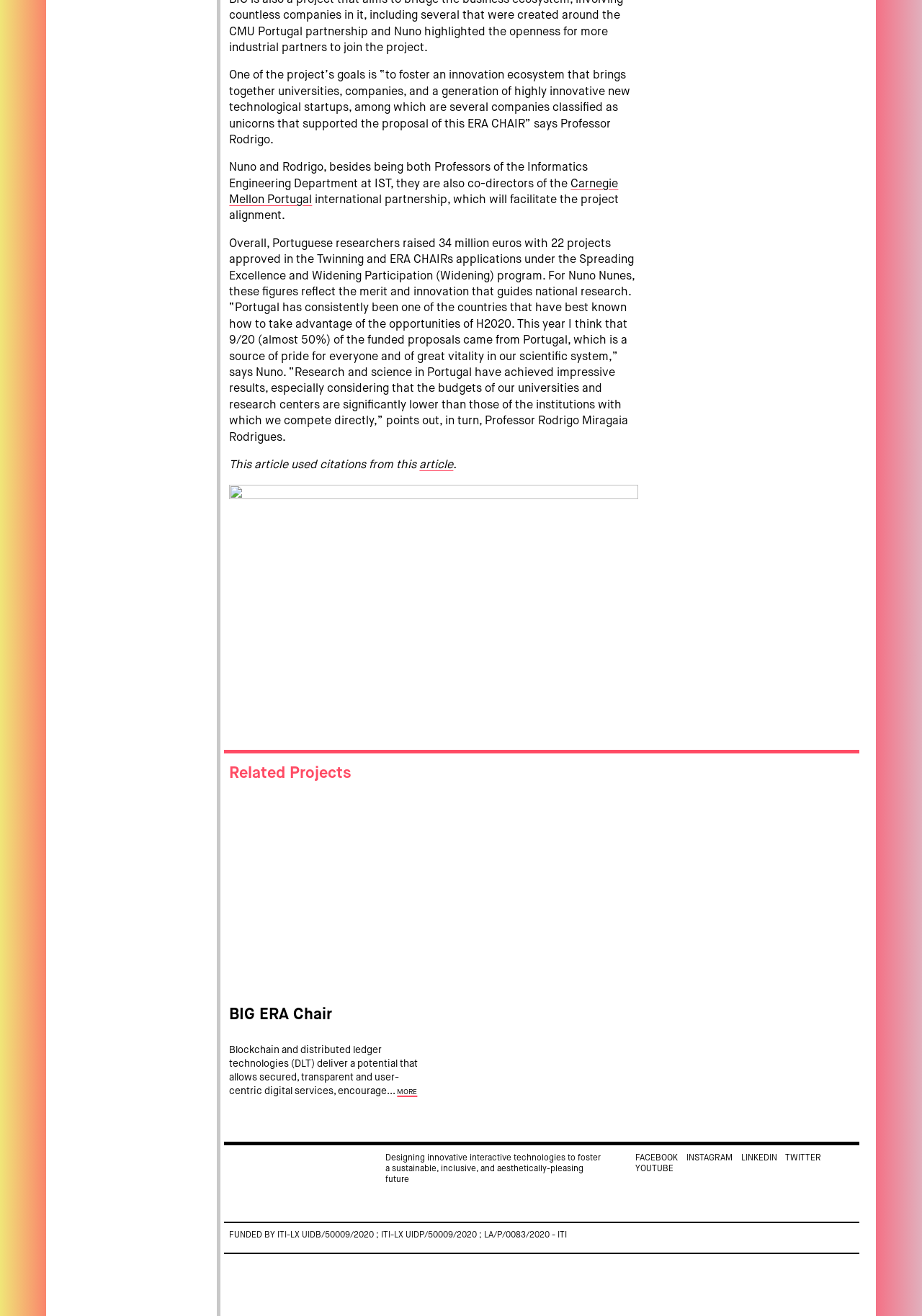Refer to the image and answer the question with as much detail as possible: How many million euros did Portuguese researchers raise?

The webpage mentions that Portuguese researchers raised 34 million euros. This can be found in the StaticText element with ID 212.